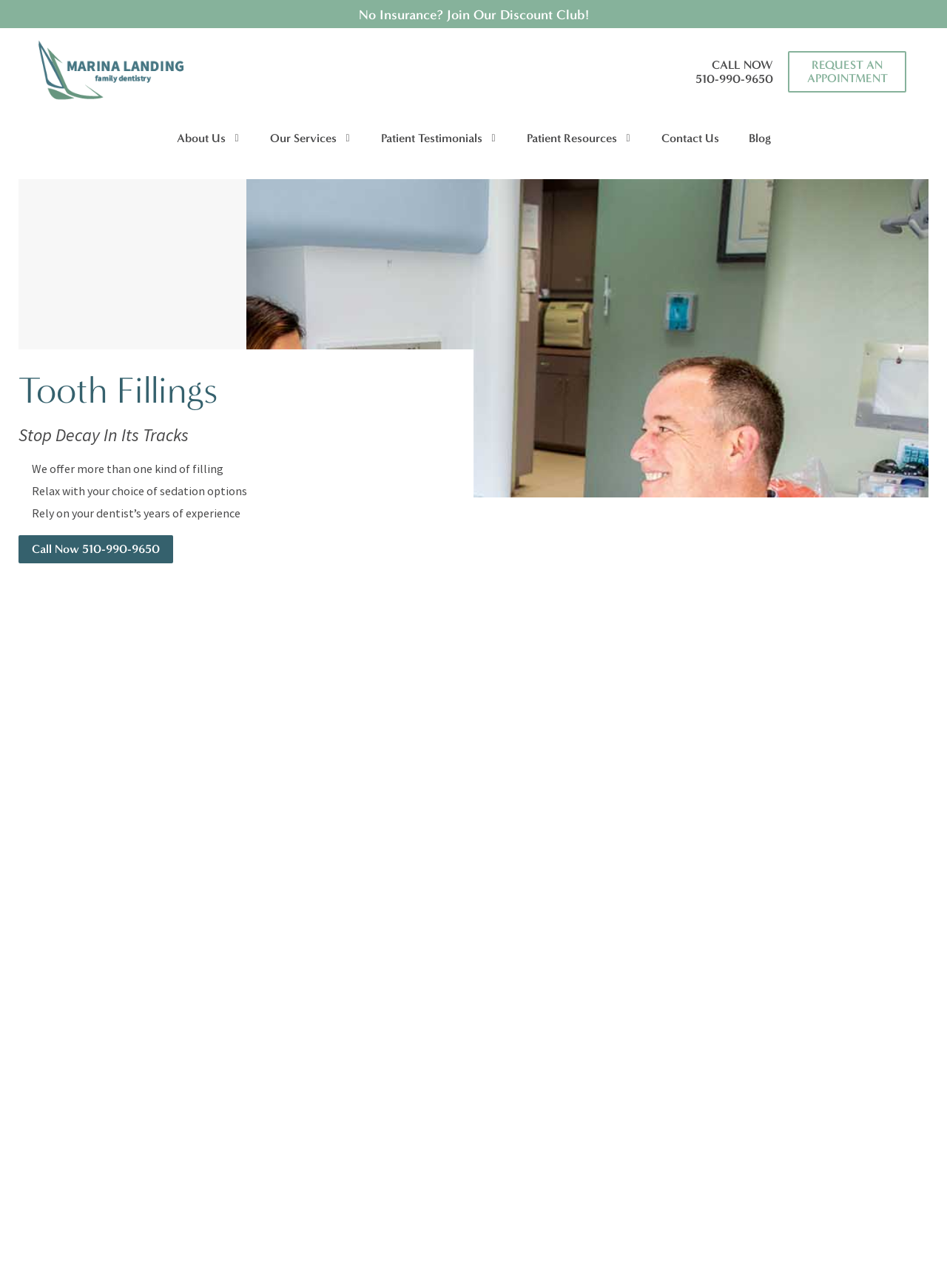Specify the bounding box coordinates of the area to click in order to follow the given instruction: "Learn more about tooth fillings."

[0.02, 0.286, 0.23, 0.32]